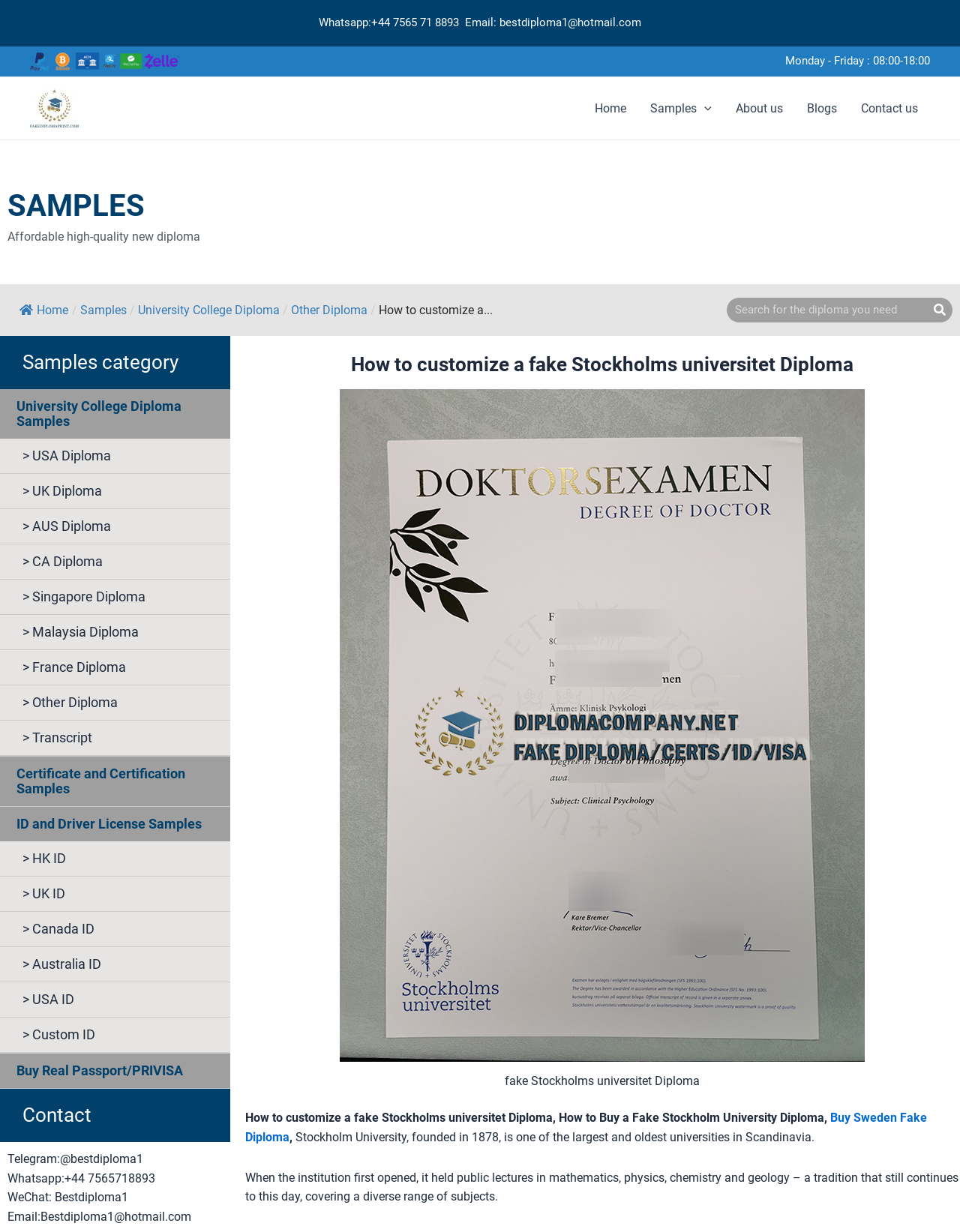From the element description Samples, predict the bounding box coordinates of the UI element. The coordinates must be specified in the format (top-left x, top-left y, bottom-right x, bottom-right y) and should be within the 0 to 1 range.

[0.665, 0.075, 0.754, 0.101]